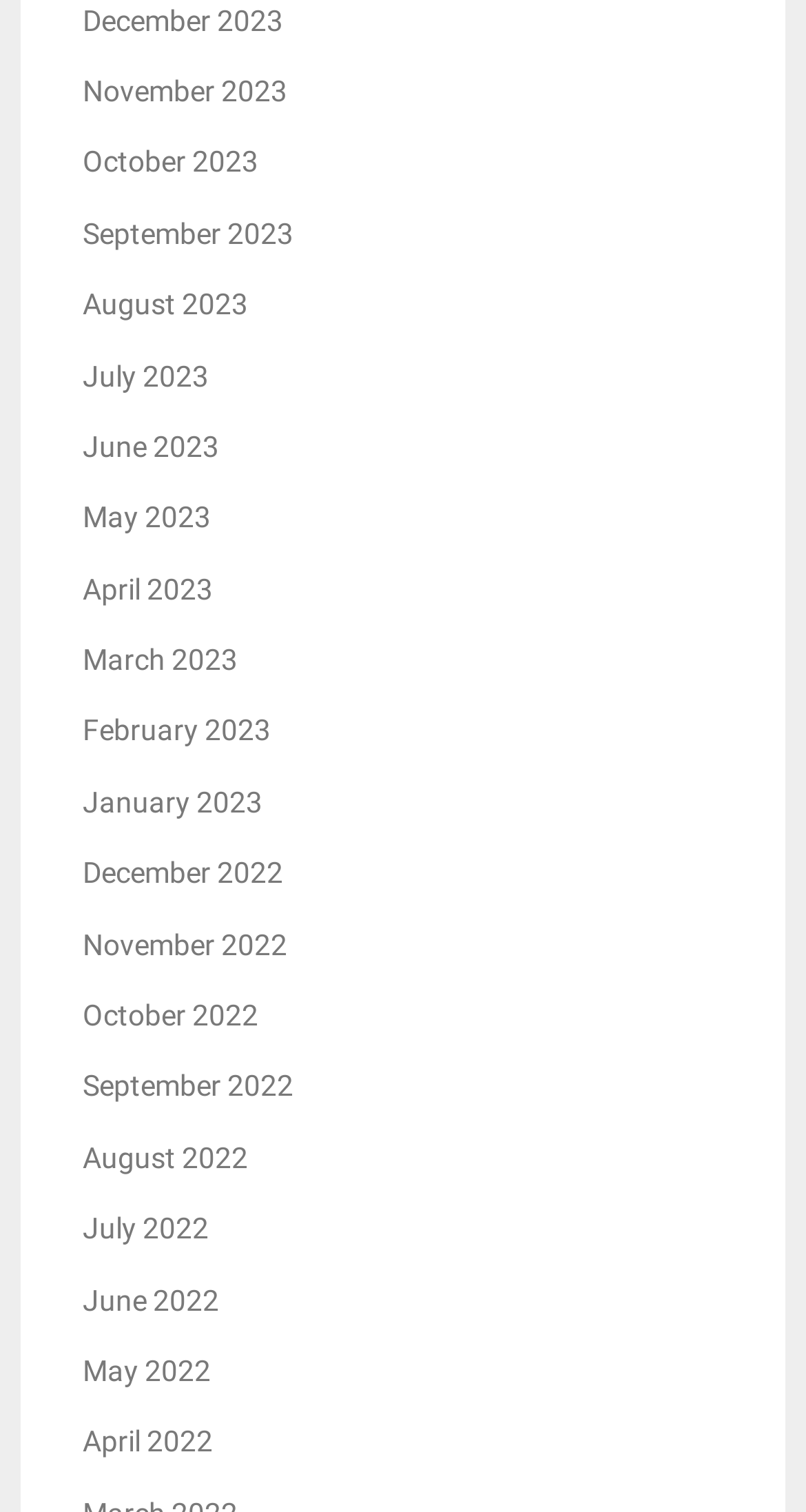Given the description April 2023, predict the bounding box coordinates of the UI element. Ensure the coordinates are in the format (top-left x, top-left y, bottom-right x, bottom-right y) and all values are between 0 and 1.

[0.103, 0.378, 0.264, 0.4]